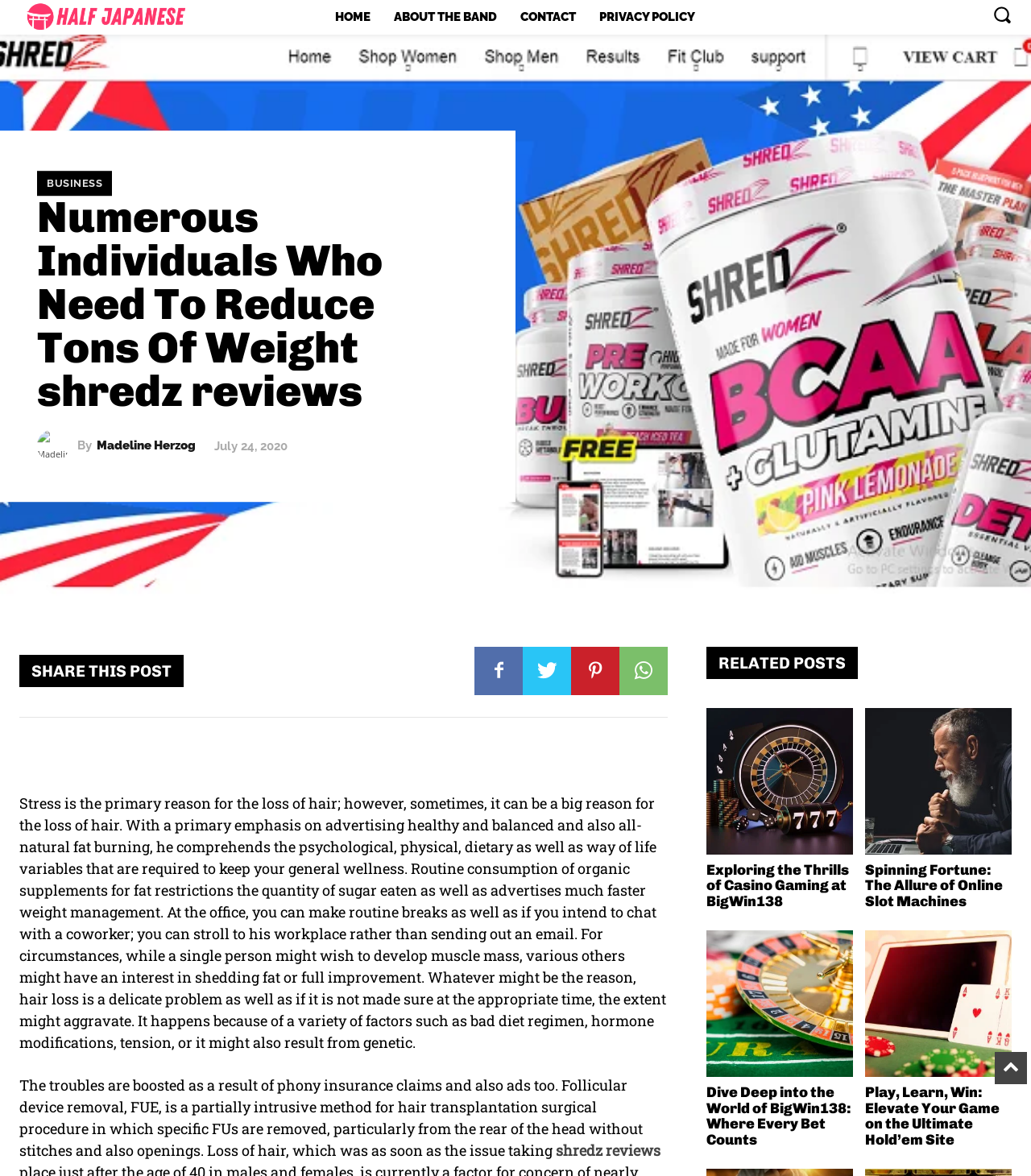Based on the image, please elaborate on the answer to the following question:
What is the method for hair transplantation surgery mentioned on the webpage?

The webpage mentions Follicular unit removal, FUE, as a partially invasive method for hair transplantation surgery, where individual FUs are removed, particularly from the rear of the head without stitches and openings.